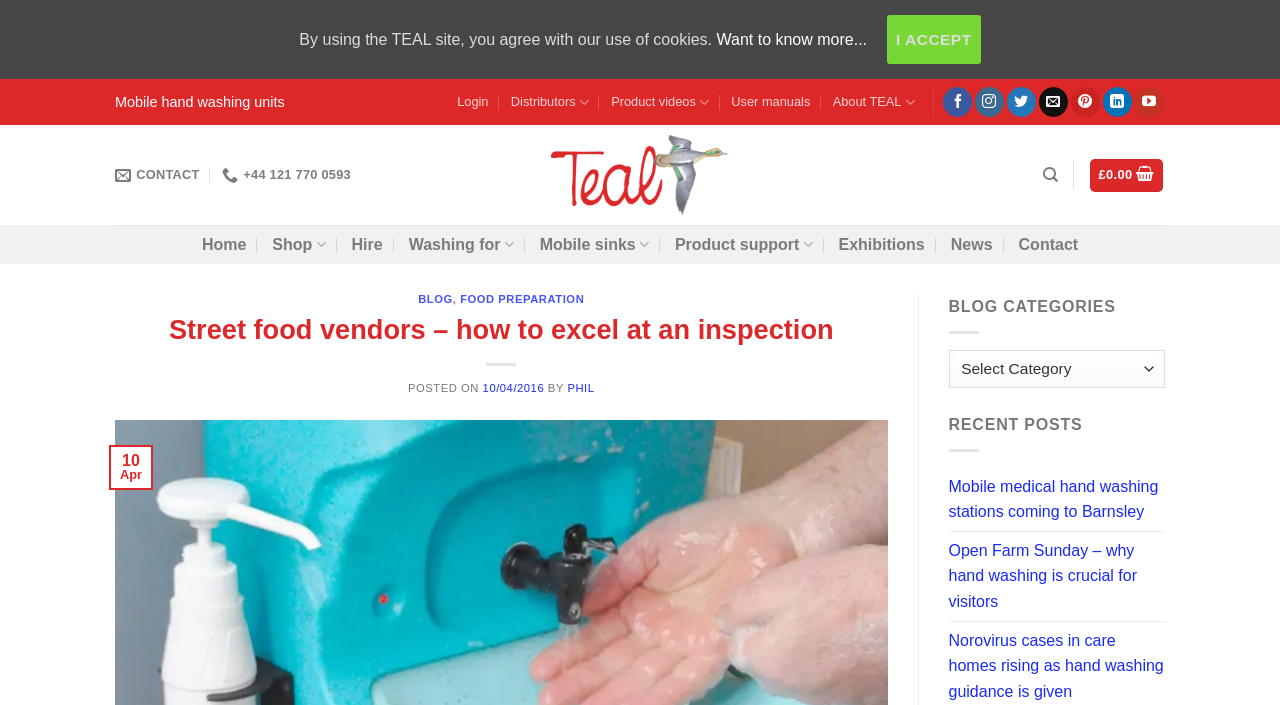Please answer the following query using a single word or phrase: 
What is the purpose of the 'Handeman-Xtra portable sinks'?

Hand washing